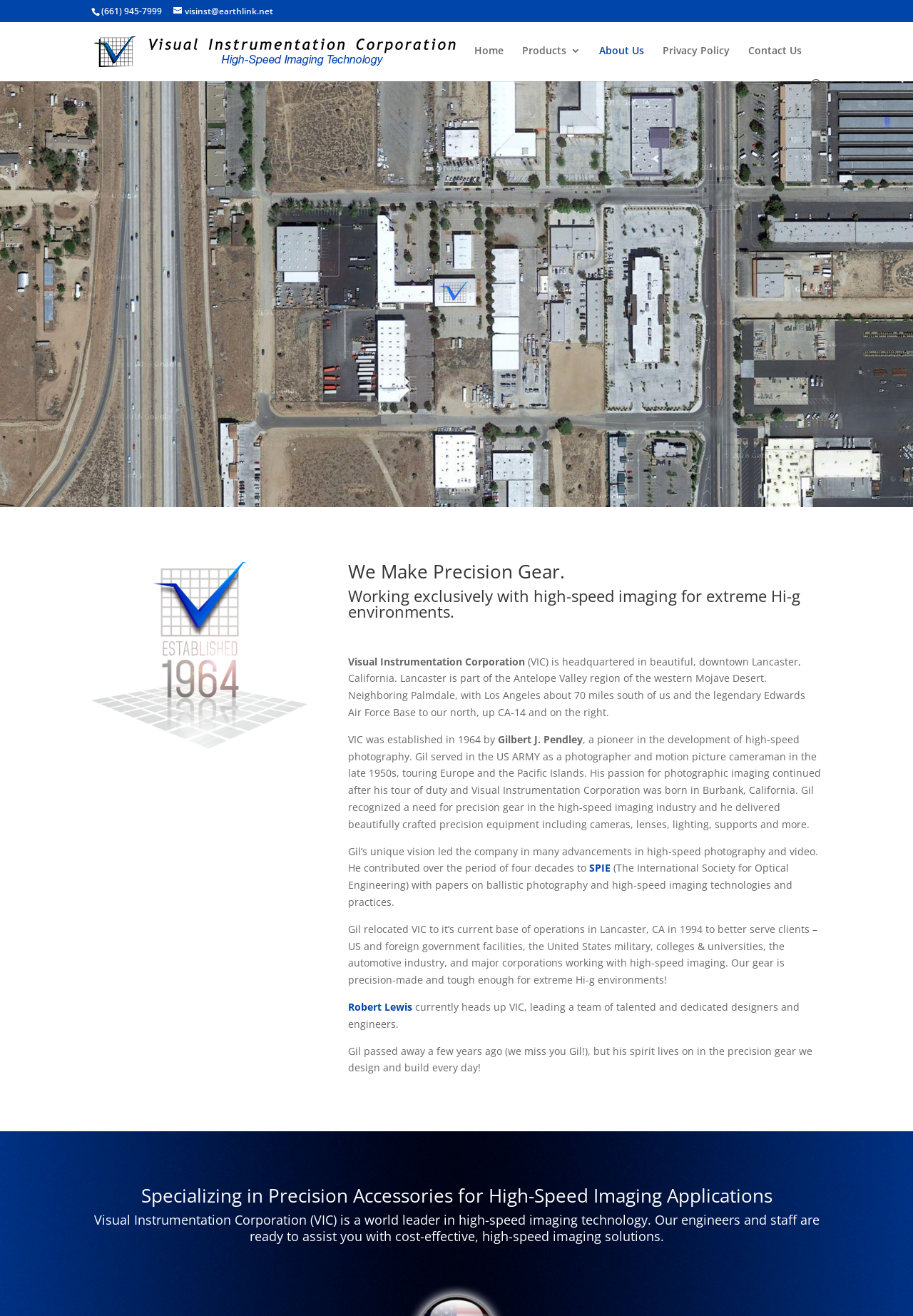Predict the bounding box for the UI component with the following description: "alt="Visual Instrumentation Corporation"".

[0.103, 0.033, 0.499, 0.043]